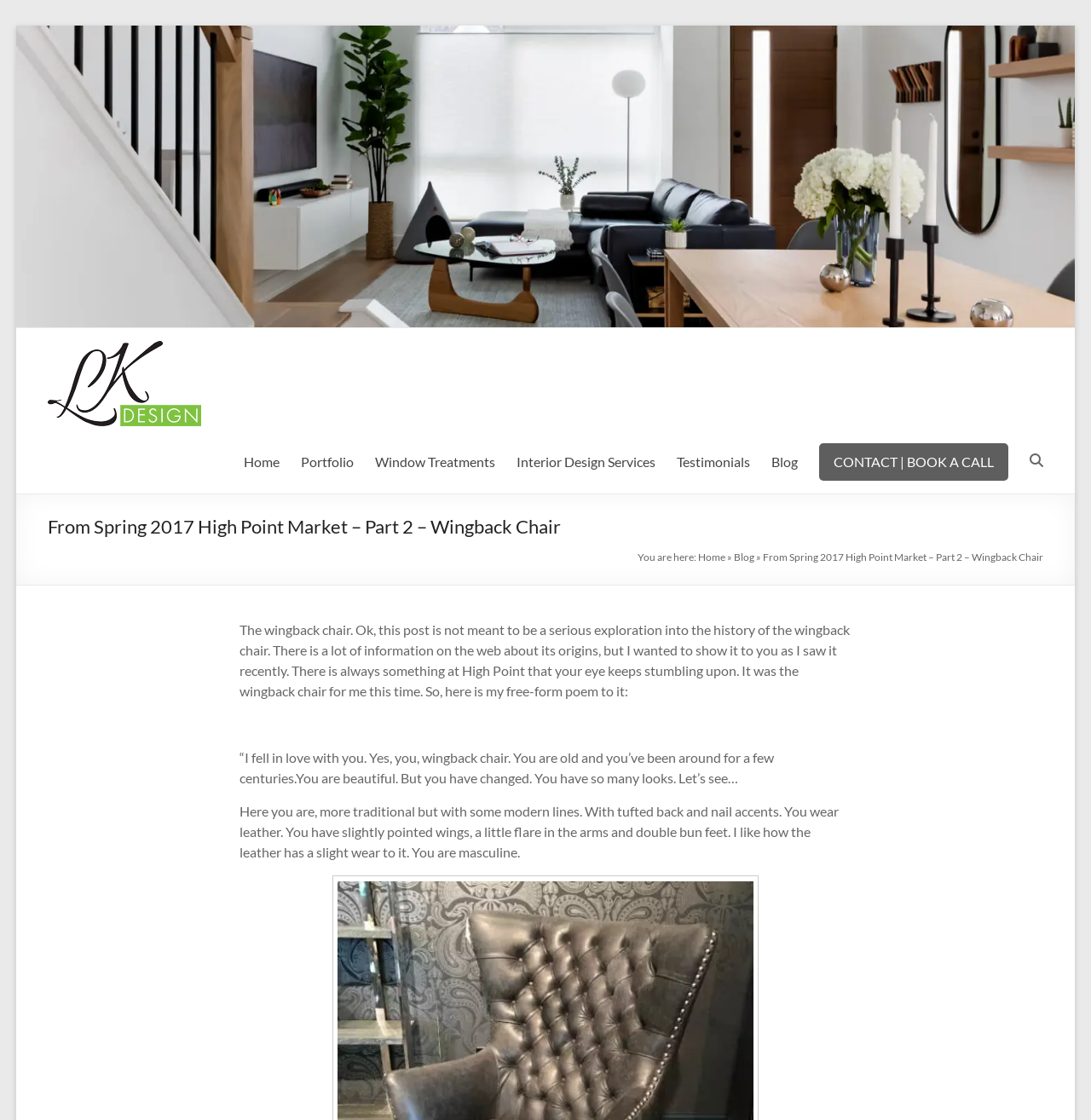Could you provide the bounding box coordinates for the portion of the screen to click to complete this instruction: "Visit the 'Home' page"?

[0.223, 0.401, 0.256, 0.424]